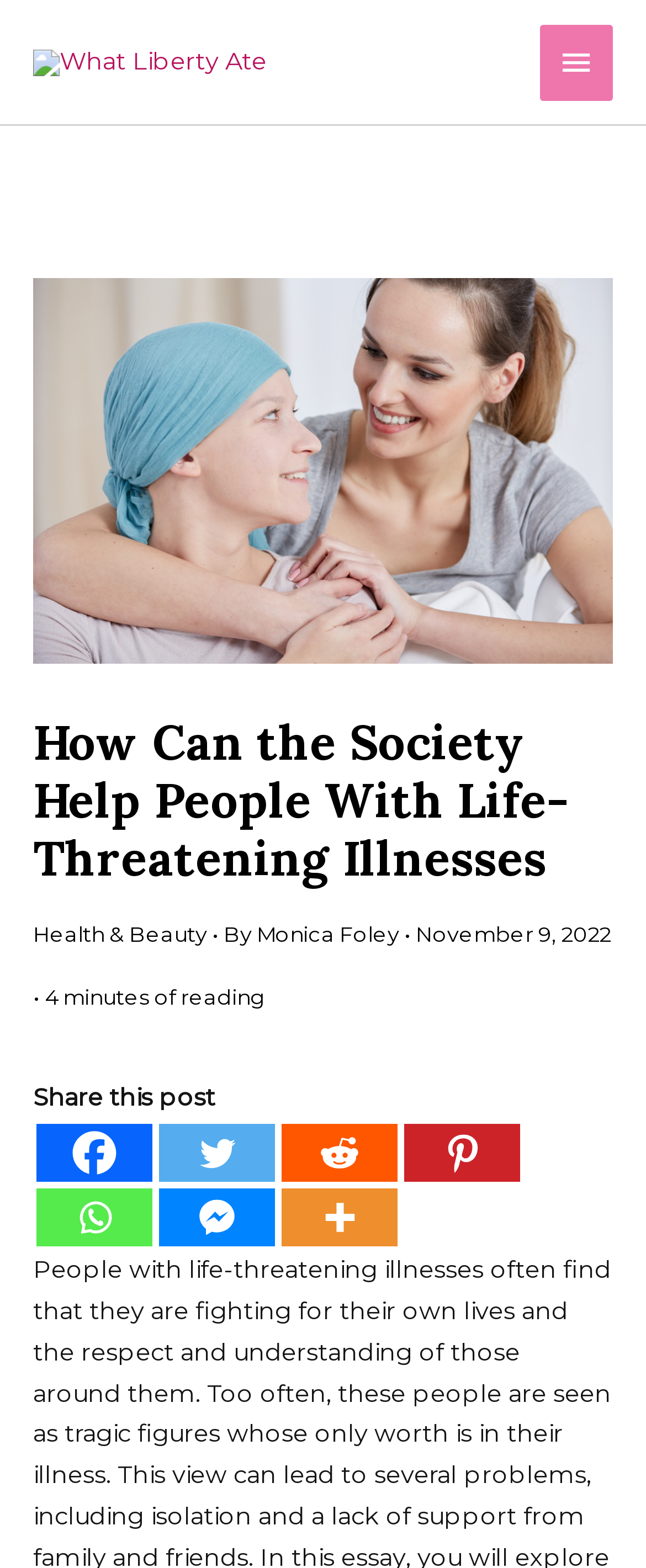Locate the UI element described as follows: "aria-label="Facebook Messenger"". Return the bounding box coordinates as four float numbers between 0 and 1 in the order [left, top, right, bottom].

[0.246, 0.758, 0.426, 0.795]